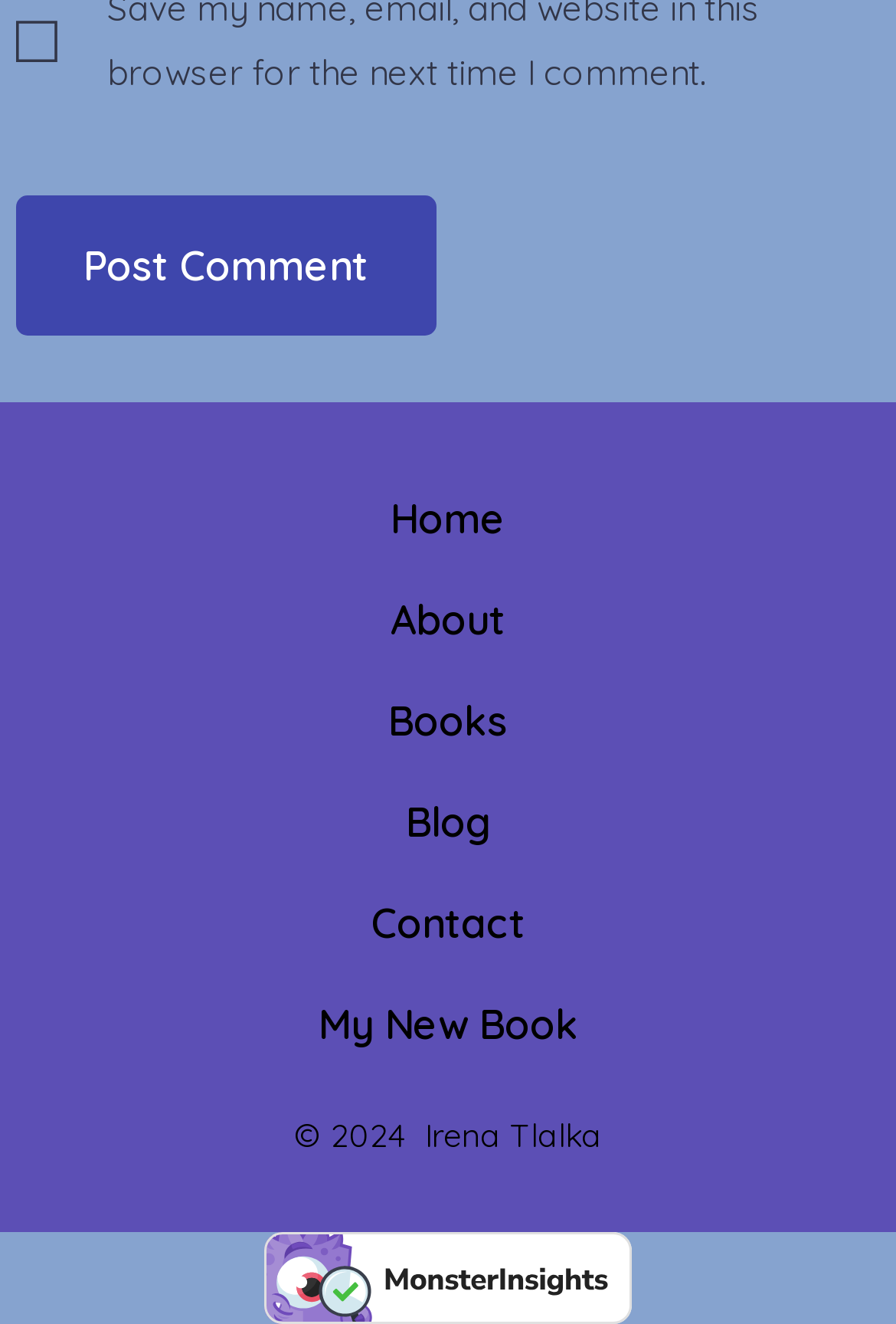Please answer the following question using a single word or phrase: 
What is the purpose of the button?

Post Comment